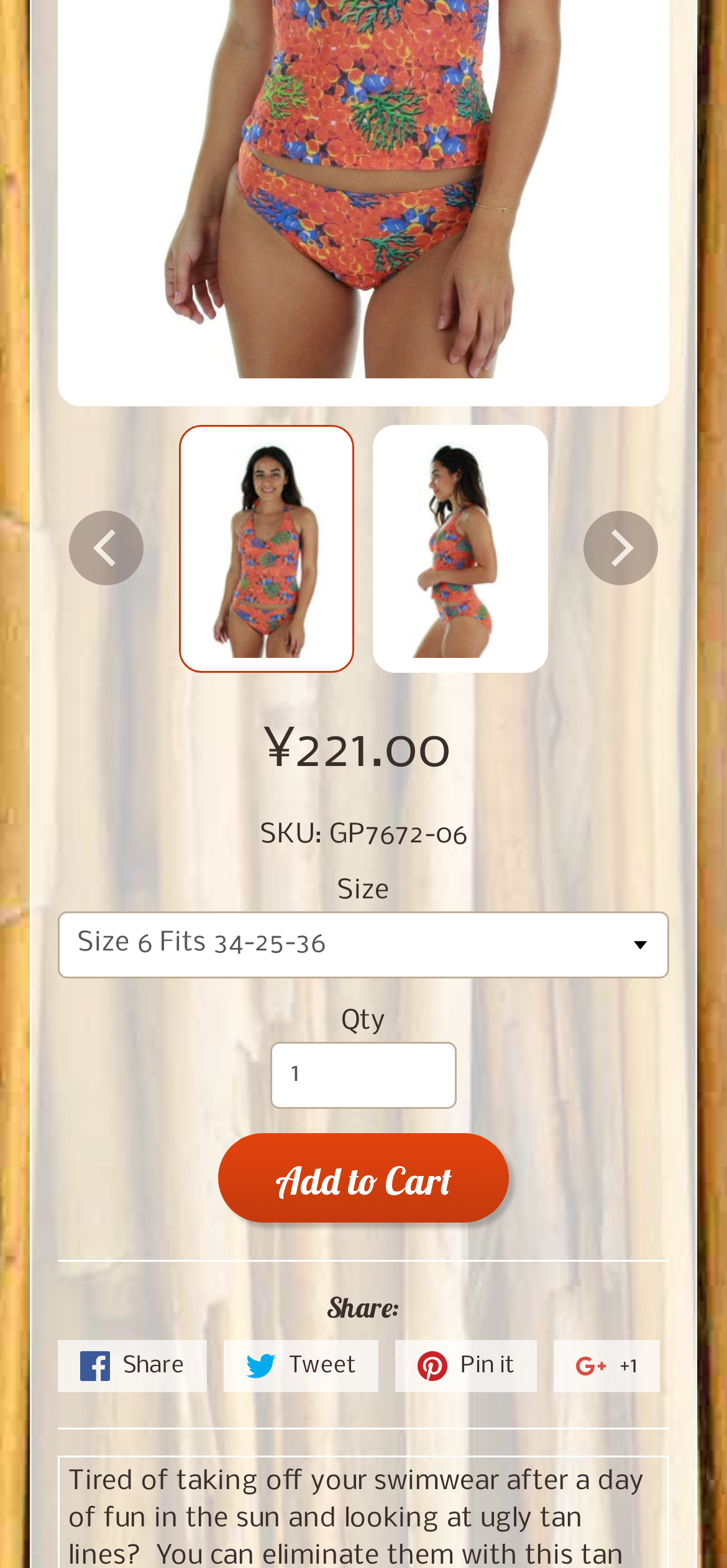Please locate the bounding box coordinates of the element that should be clicked to achieve the given instruction: "Add to Cart".

[0.3, 0.723, 0.7, 0.78]